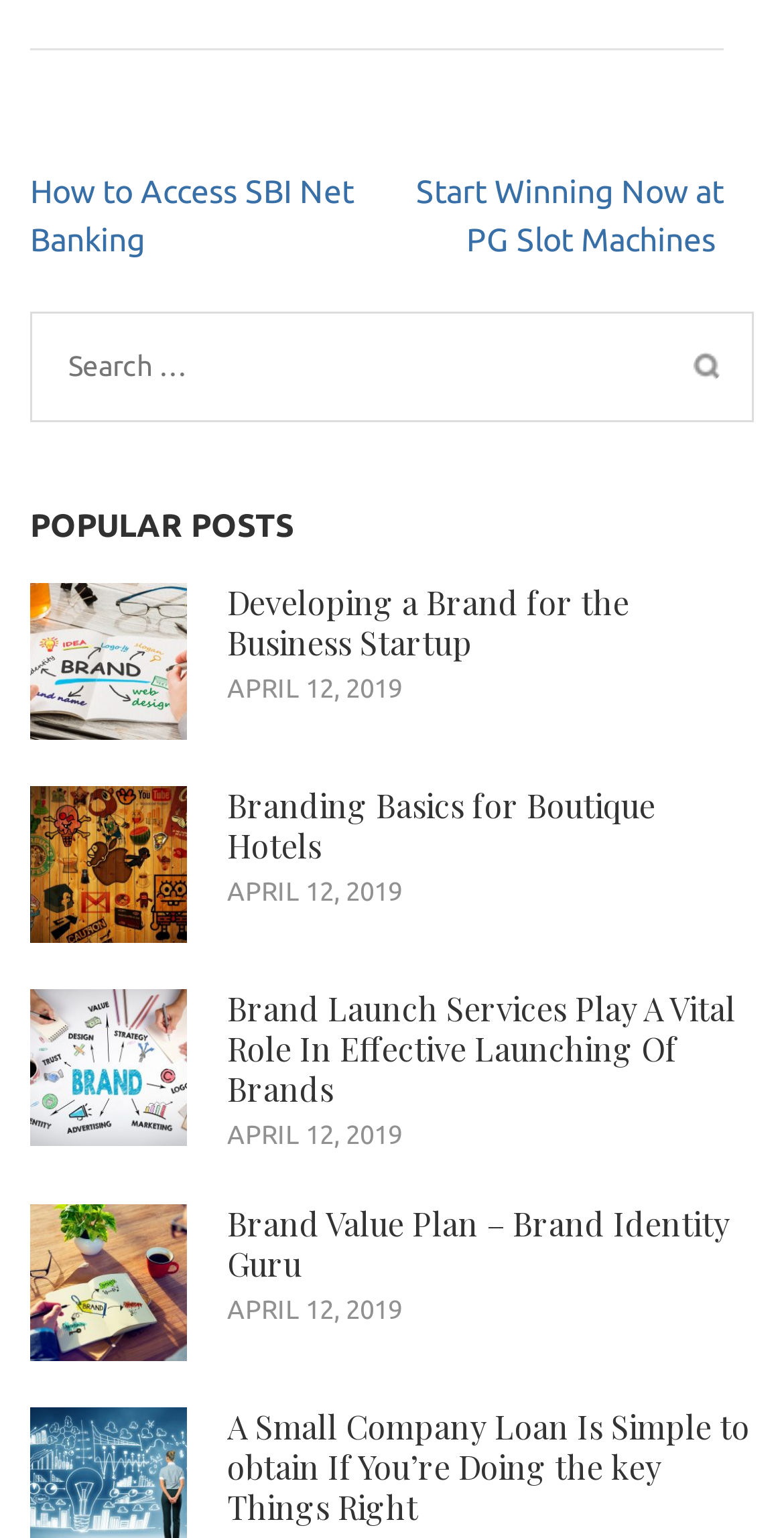Predict the bounding box of the UI element that fits this description: "Branding Basics for Boutique Hotels".

[0.29, 0.51, 0.836, 0.563]